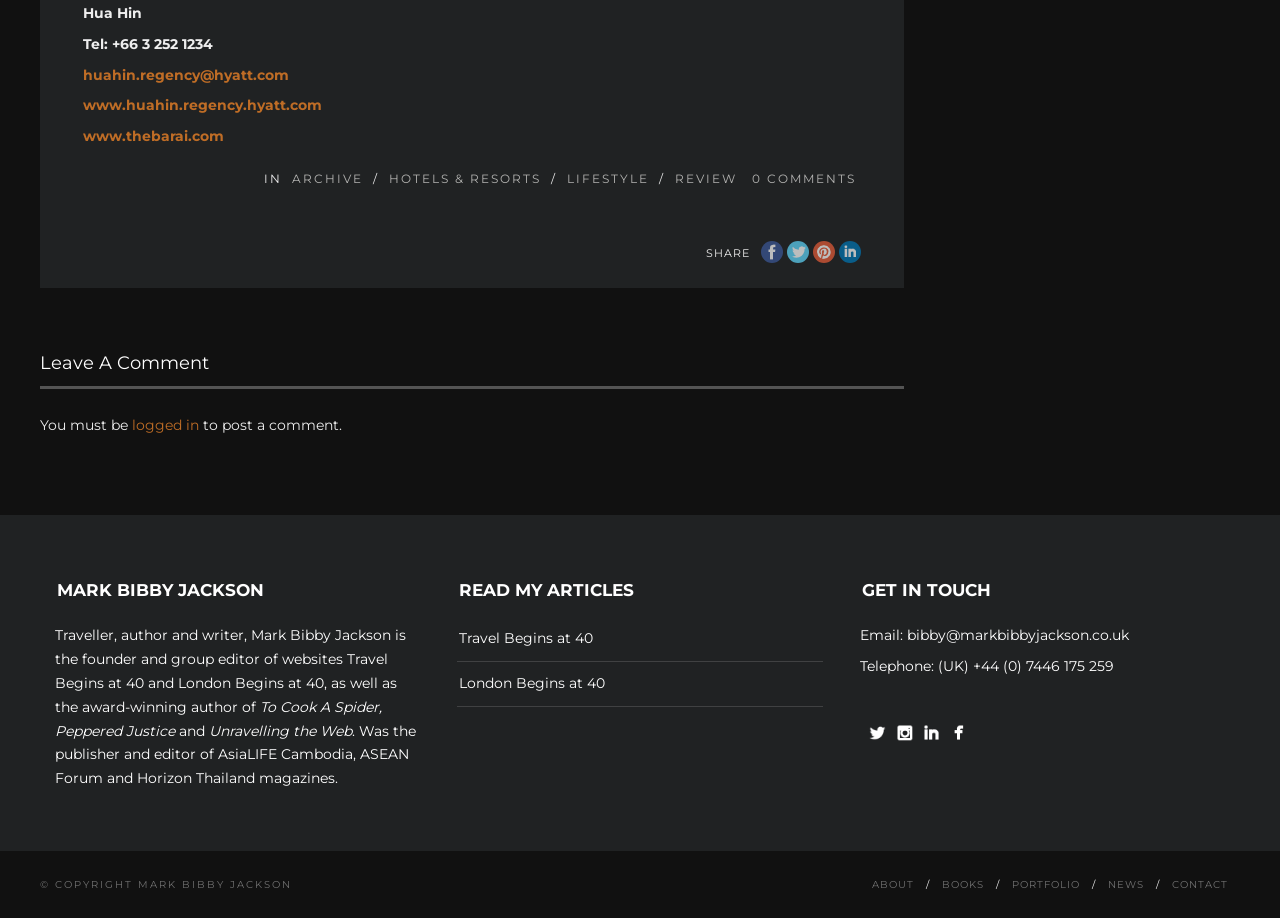Please identify the bounding box coordinates of the element I should click to complete this instruction: 'Visit the 'HOTELS & RESORTS' page'. The coordinates should be given as four float numbers between 0 and 1, like this: [left, top, right, bottom].

[0.304, 0.186, 0.423, 0.203]